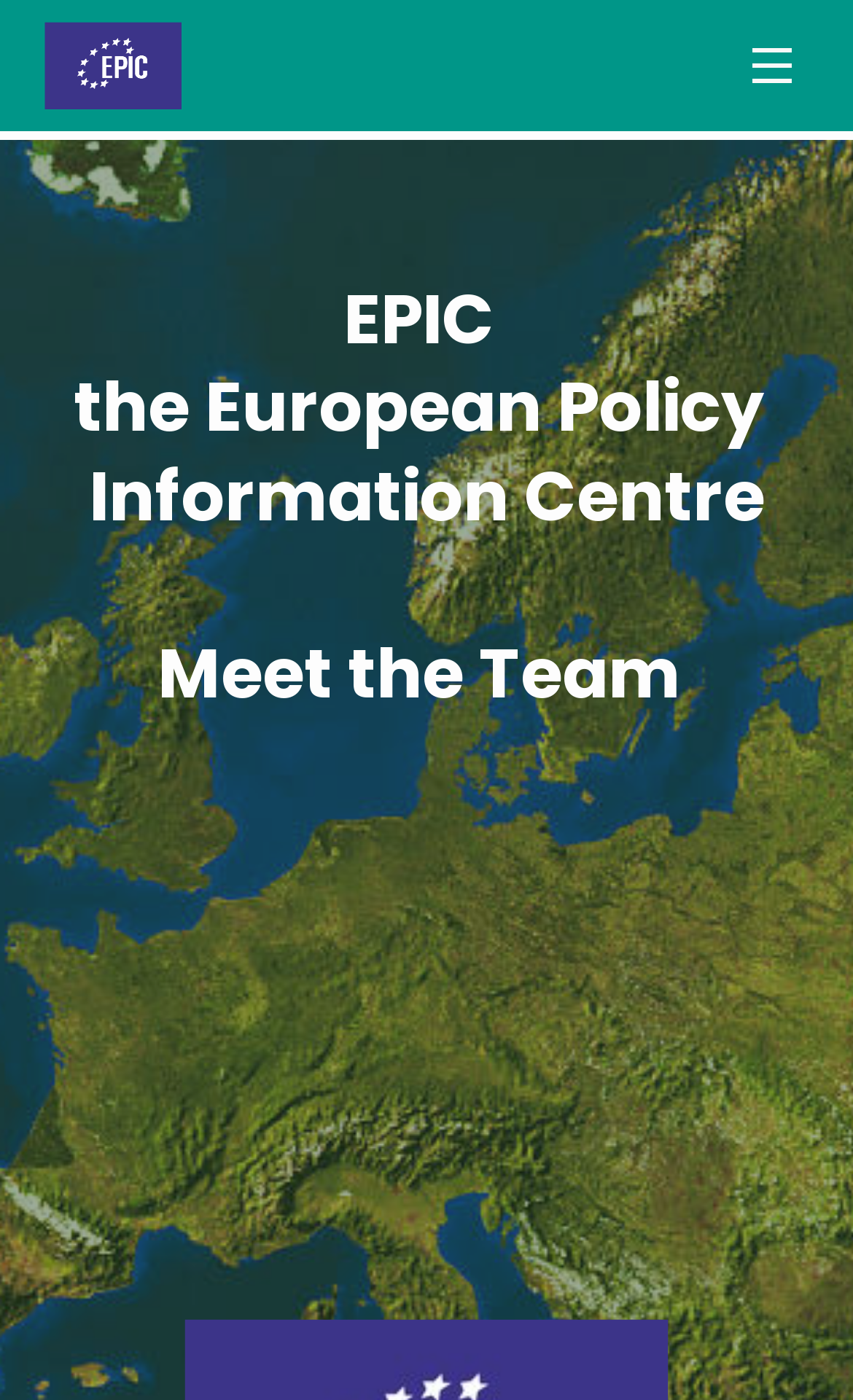Construct a comprehensive description capturing every detail on the webpage.

The webpage appears to be a team page for the European Policy Information Centre (EPIC). At the top-left corner, there is a link. Below the link, there is a heading that reads "EPIC" in a prominent position, taking up most of the width of the page. 

Underneath the "EPIC" heading, there is a subheading that reads "the European Policy Information Centre Meet the Team". This subheading is also wide, spanning most of the page's width. 

Further down, there are two more headings, but they do not contain any text. These empty headings are separated by a small gap, with the second one positioned near the bottom of the page. 

There are no images on the page. The focus is on the text, which provides information about the team. The meta description mentions several names, including Andreas Staab, Ian Baker, Tony Bass, Bruce Ross, Martin Lodge, Bob Hancké, Karen Smith, and Damian Chalmers, who are likely team members or contributors.